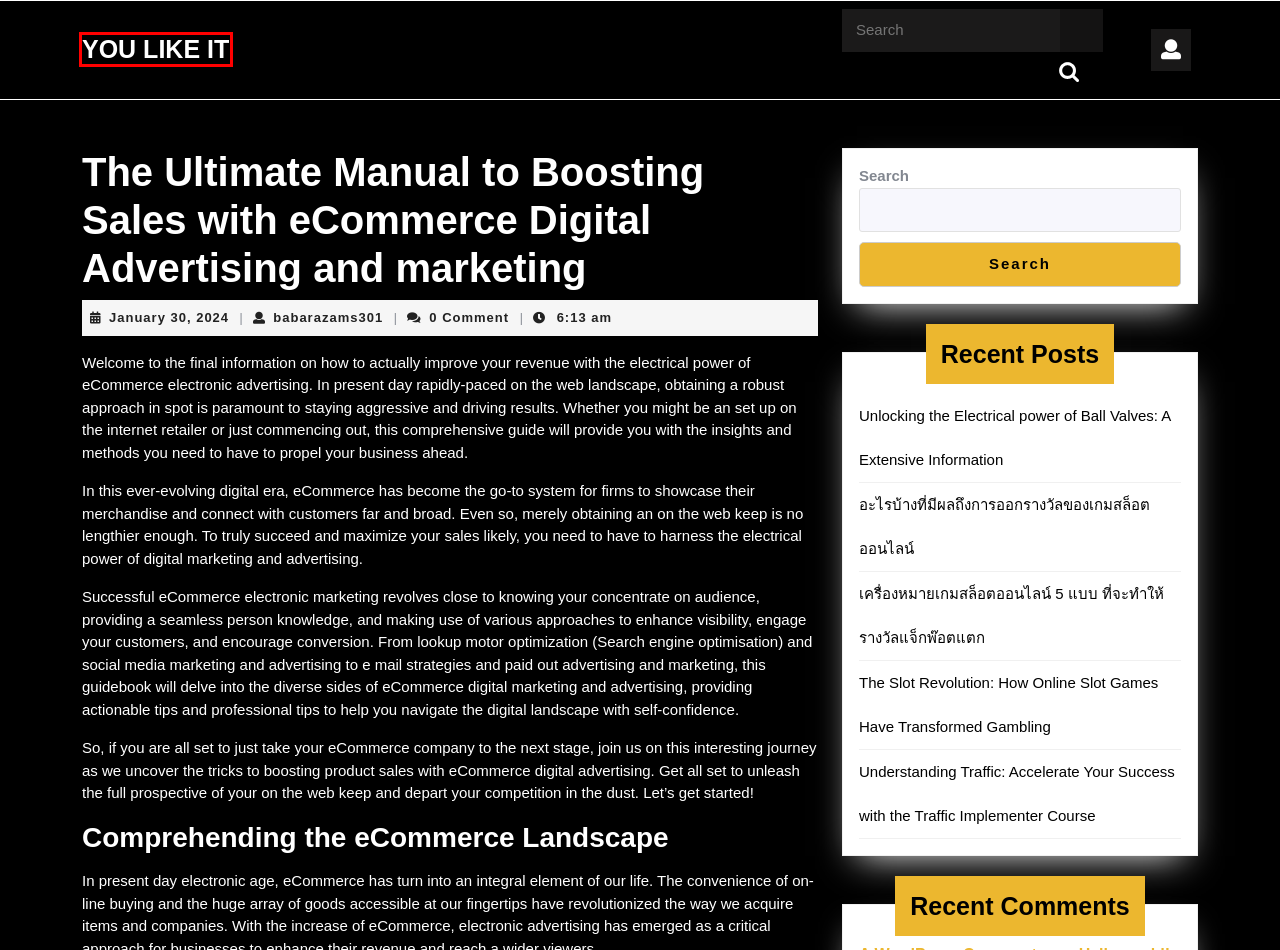Examine the screenshot of a webpage with a red rectangle bounding box. Select the most accurate webpage description that matches the new webpage after clicking the element within the bounding box. Here are the candidates:
A. January 30, 2024 – YOU LIKE IT
B. YOU LIKE IT
C. เครื่องหมายเกมสล็อตออนไลน์ 5 แบบ ที่จะทำให้รางวัลแจ็กพ๊อตแตก – YOU LIKE IT
D. Understanding Traffic: Accelerate Your Success with the Traffic Implementer Course – YOU LIKE IT
E. The Slot Revolution: How Online Slot Games Have Transformed Gambling – YOU LIKE IT
F. Unlocking the Electrical power of Ball Valves: A Extensive Information – YOU LIKE IT
G. อะไรบ้างที่มีผลถึงการออกรางวัลของเกมสล็อตออนไลน์ – YOU LIKE IT
H. babarazams301 – YOU LIKE IT

B